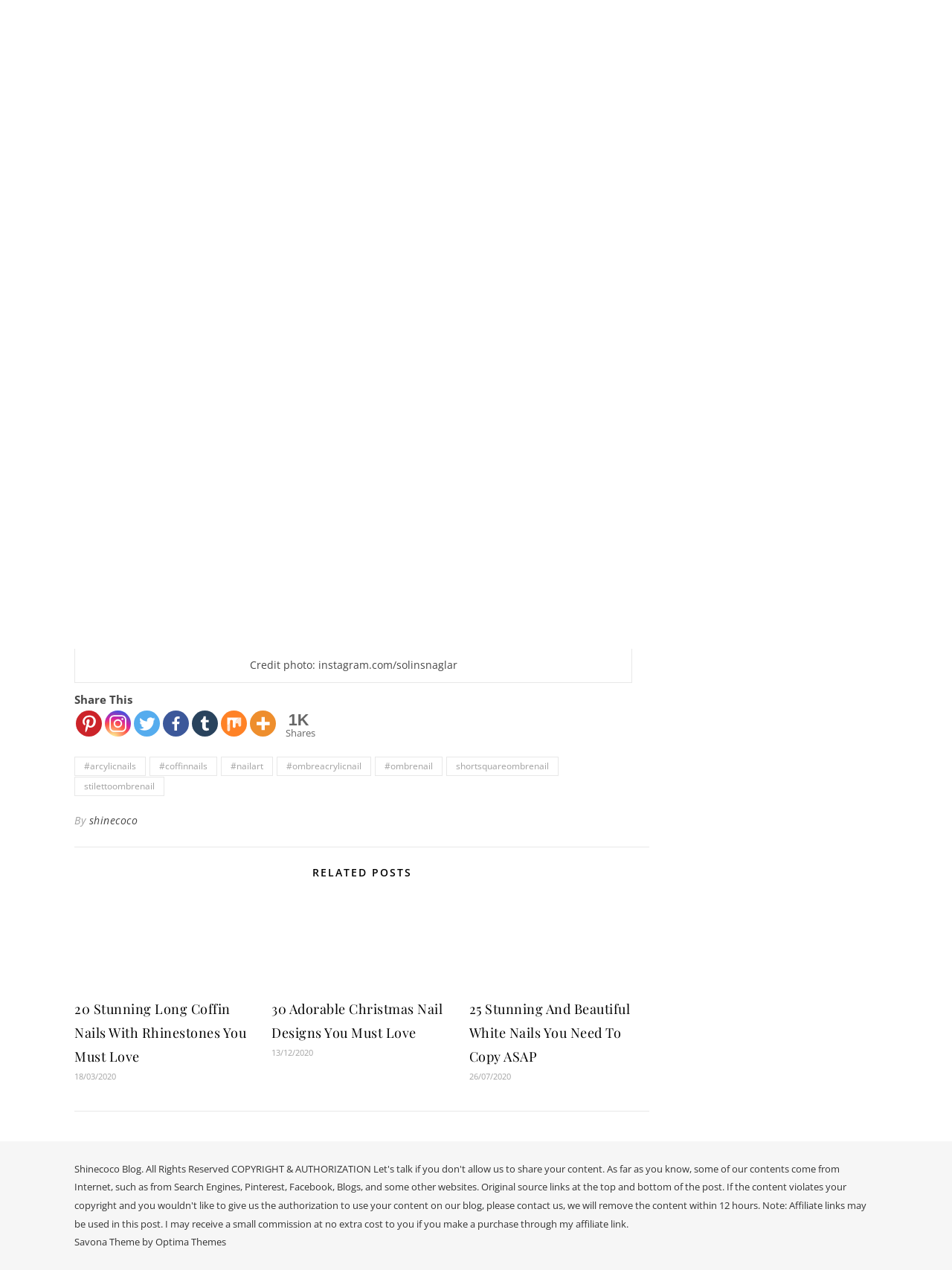From the screenshot, find the bounding box of the UI element matching this description: "Optima Themes". Supply the bounding box coordinates in the form [left, top, right, bottom], each a float between 0 and 1.

[0.163, 0.973, 0.238, 0.983]